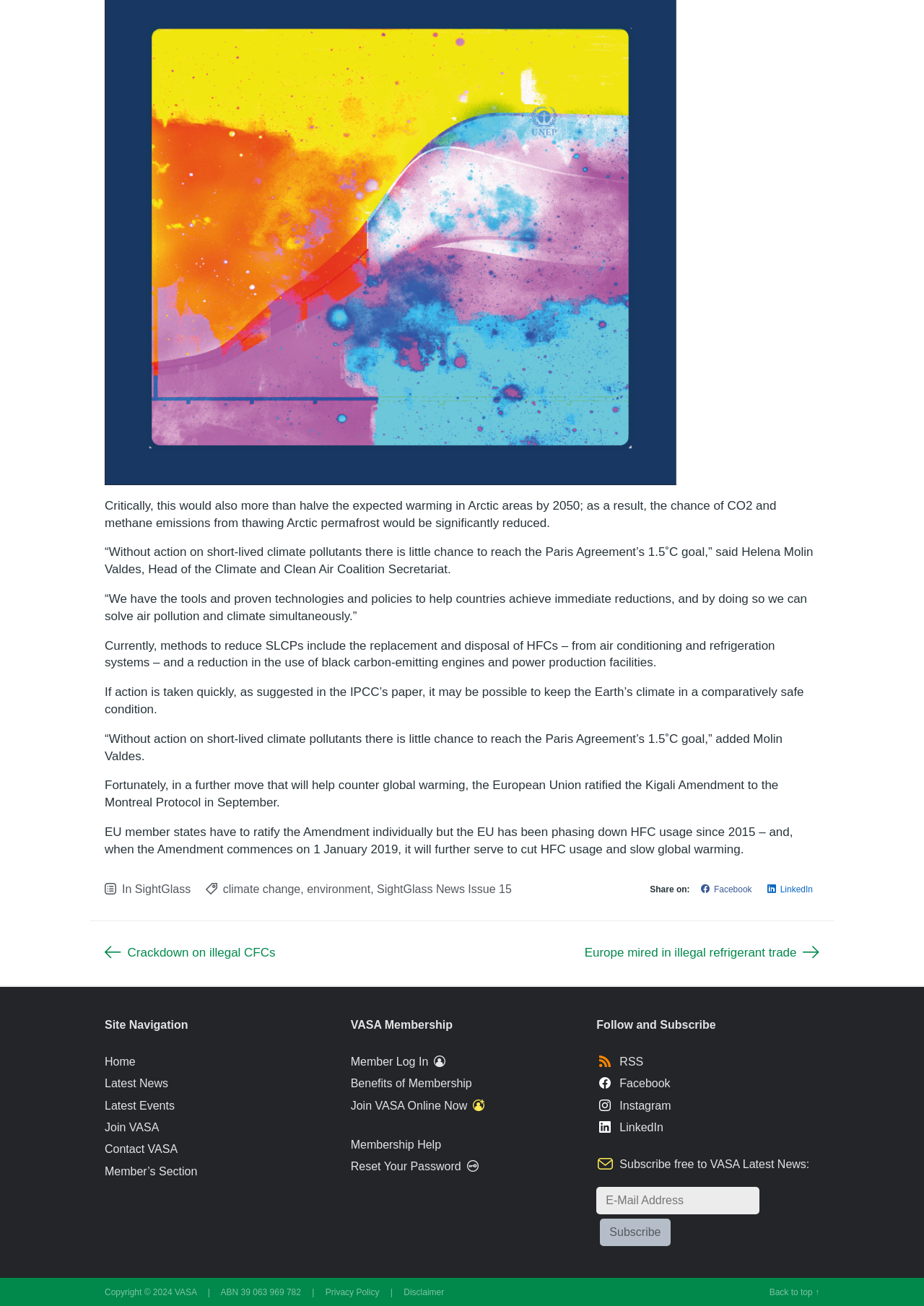Determine the bounding box coordinates of the UI element described below. Use the format (top-left x, top-left y, bottom-right x, bottom-right y) with floating point numbers between 0 and 1: Privacy Policy

[0.352, 0.986, 0.41, 0.993]